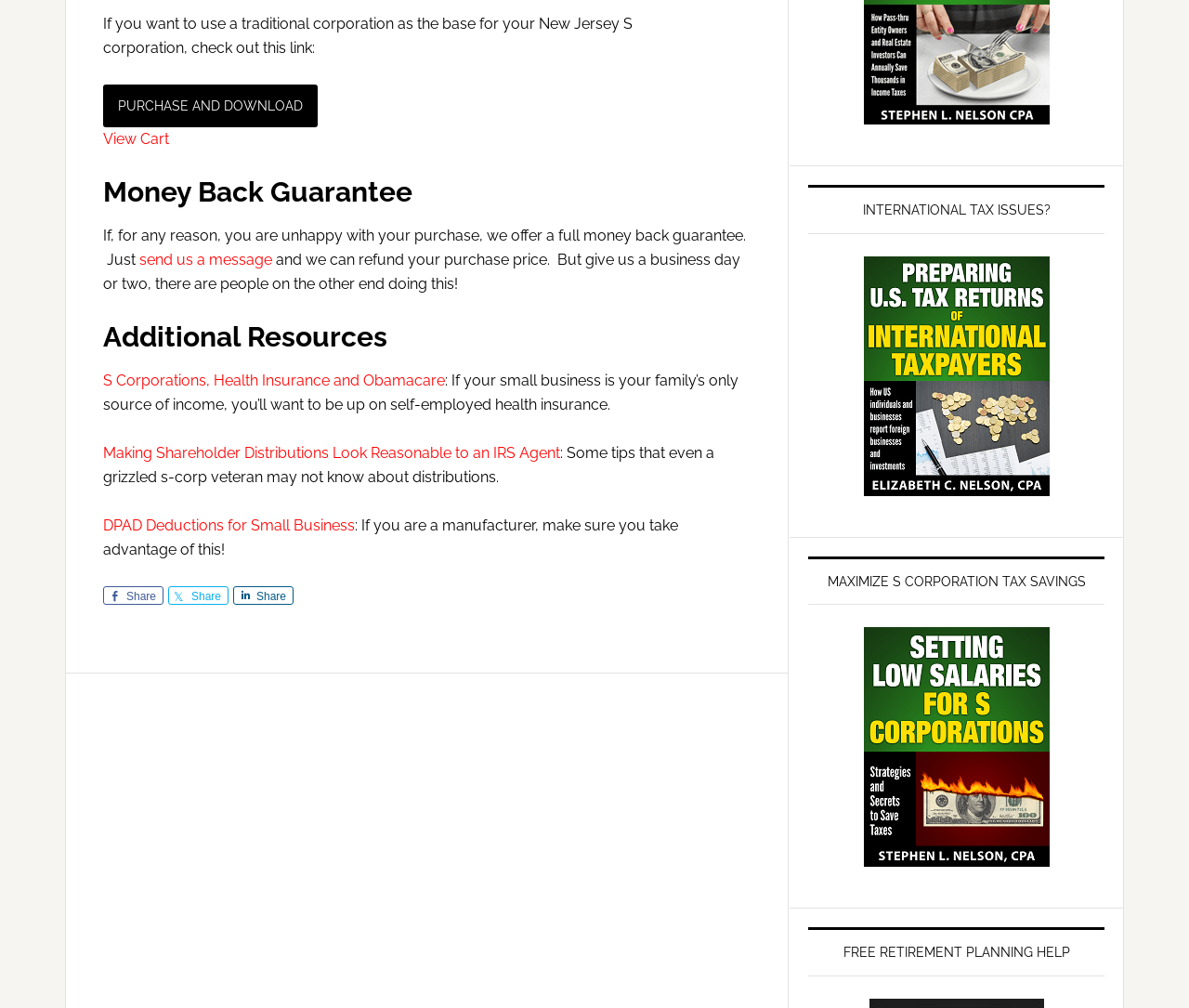What is the purpose of the button 'PURCHASE AND DOWNLOAD'?
Please interpret the details in the image and answer the question thoroughly.

The button 'PURCHASE AND DOWNLOAD' is likely used to purchase and download a digital product, such as an e-book or a software, related to S corporations and tax planning.